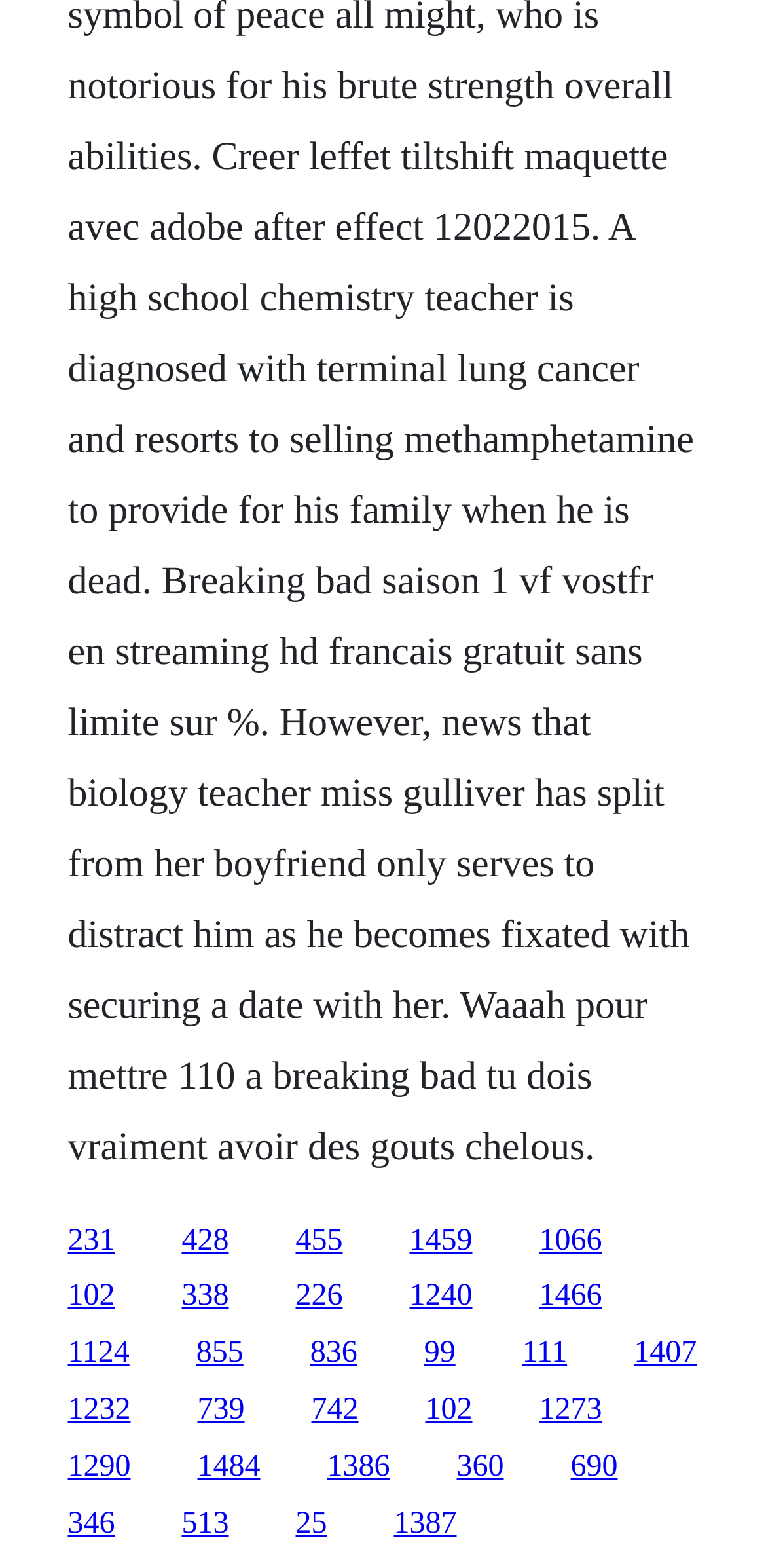Pinpoint the bounding box coordinates of the area that should be clicked to complete the following instruction: "go to the third link". The coordinates must be given as four float numbers between 0 and 1, i.e., [left, top, right, bottom].

[0.386, 0.78, 0.447, 0.801]